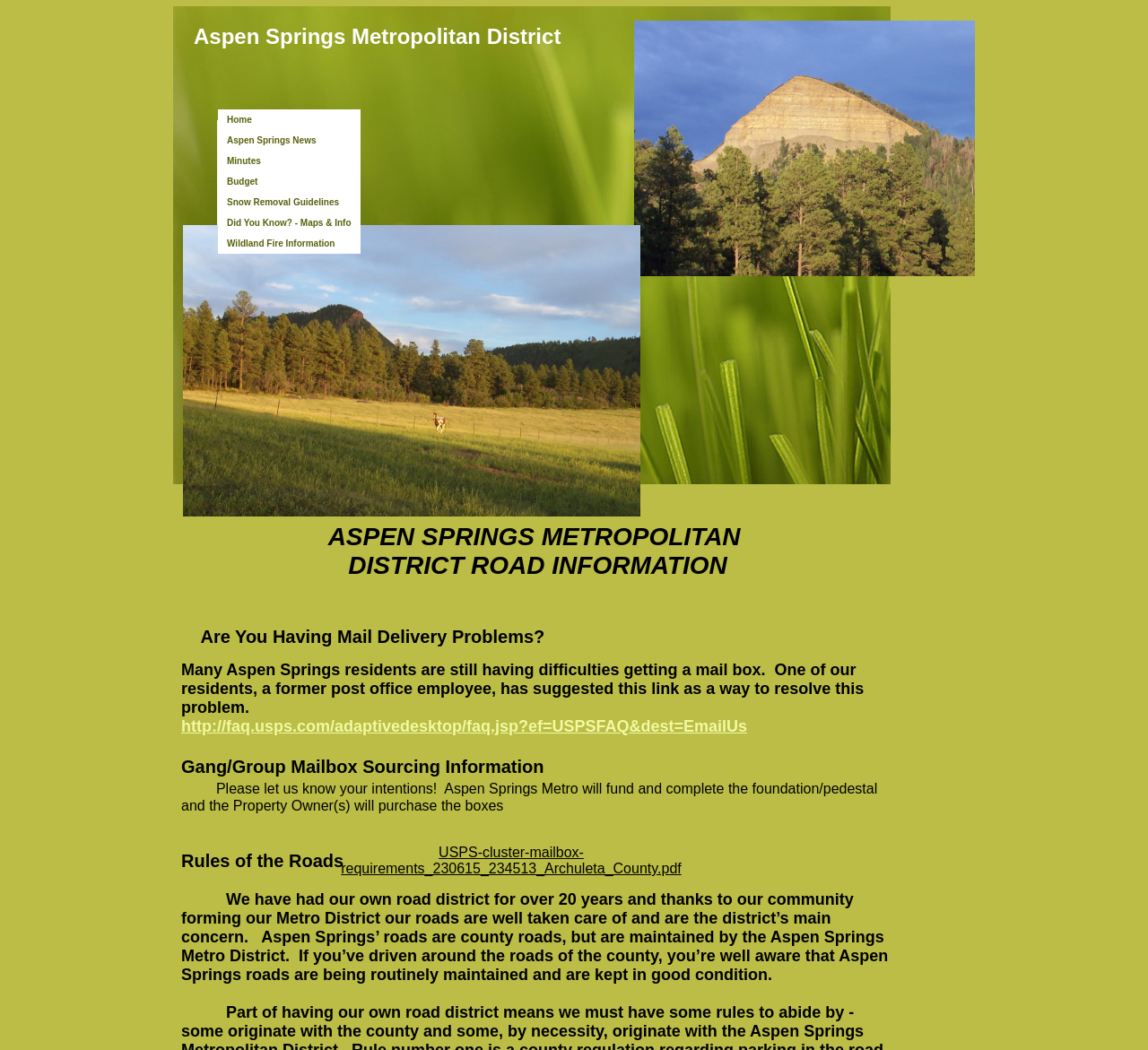Refer to the image and provide an in-depth answer to the question: 
What is the issue with mail delivery in Aspen Springs?

According to the StaticText element, many Aspen Springs residents are still having difficulties getting a mailbox, and a link is provided to resolve this problem.